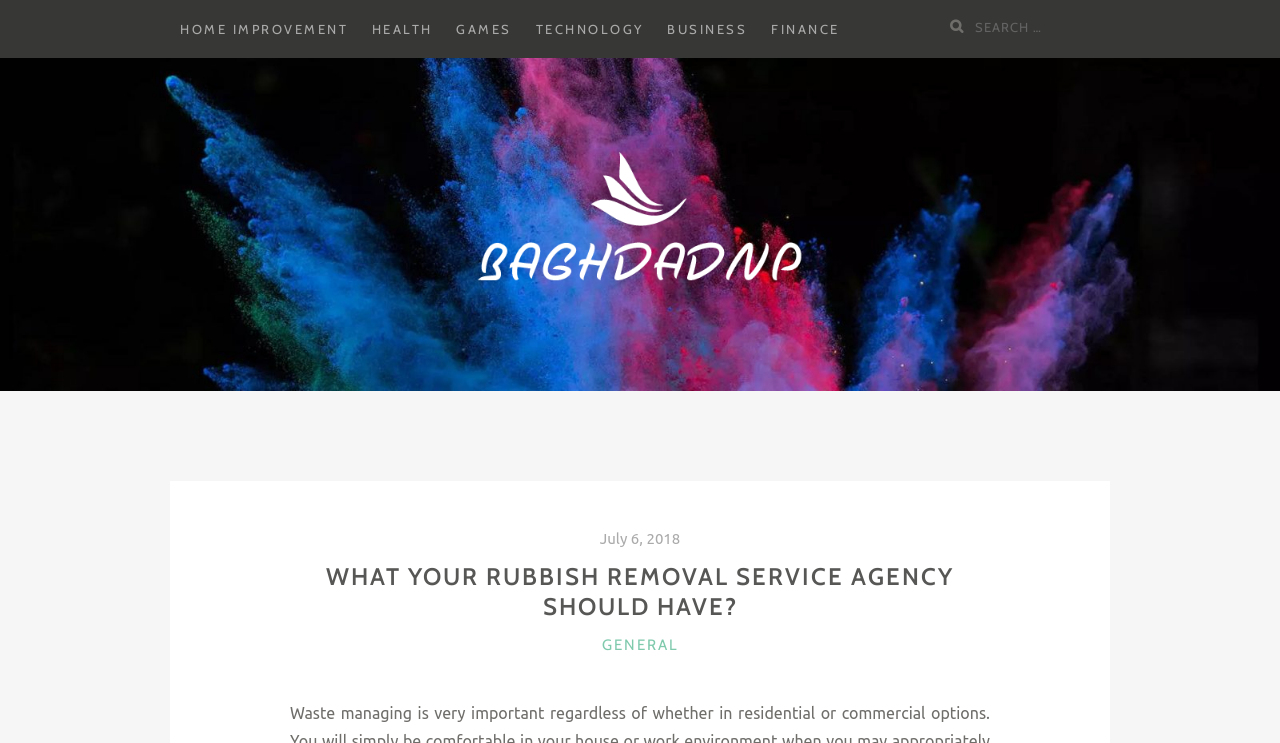What is the date of the article?
Provide a detailed answer to the question using information from the image.

I looked for the date of the article and found it in the link 'July 6, 2018' which is located below the header.